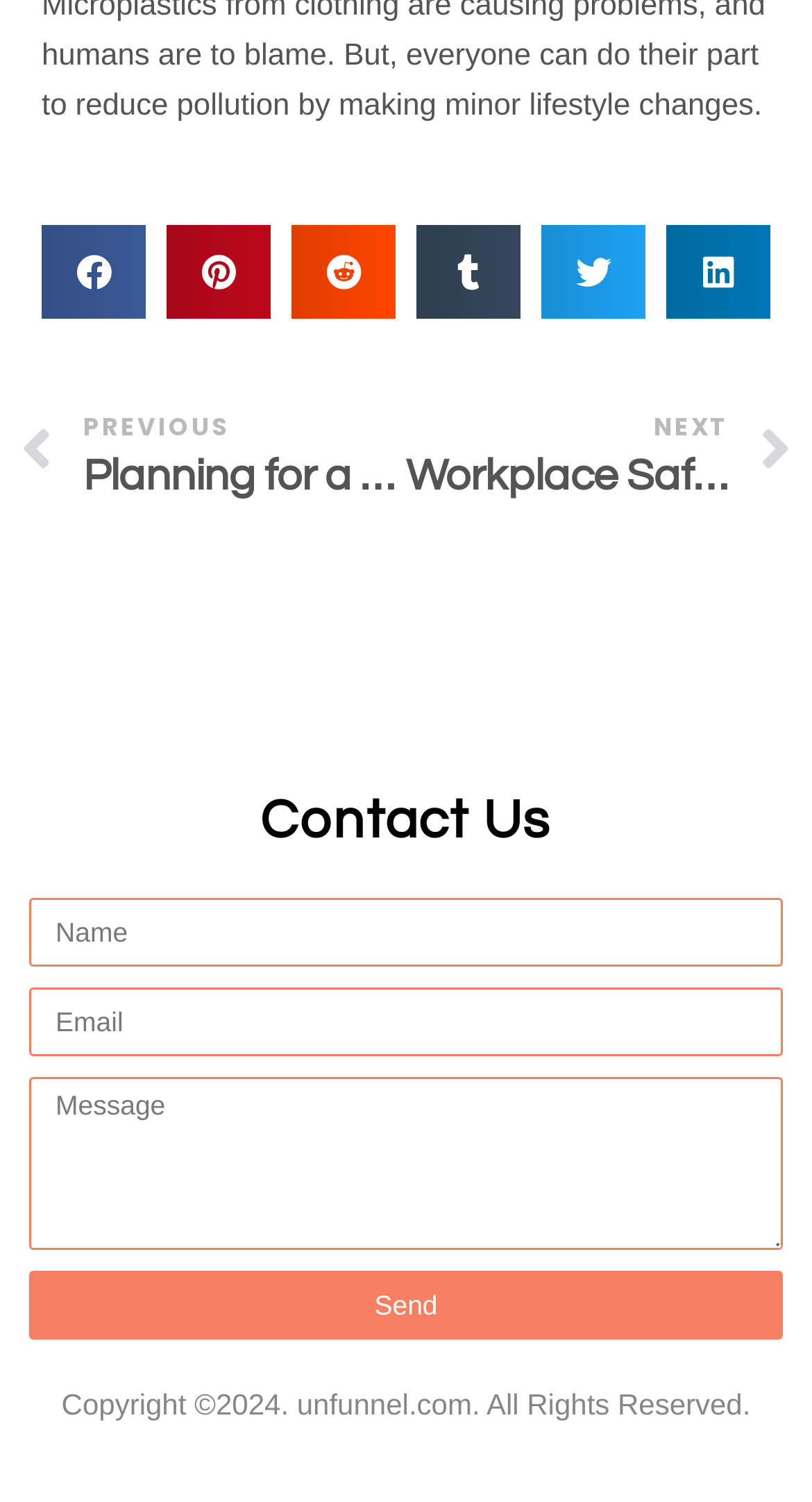Please locate the bounding box coordinates for the element that should be clicked to achieve the following instruction: "Enter your email". Ensure the coordinates are given as four float numbers between 0 and 1, i.e., [left, top, right, bottom].

[0.035, 0.658, 0.965, 0.703]